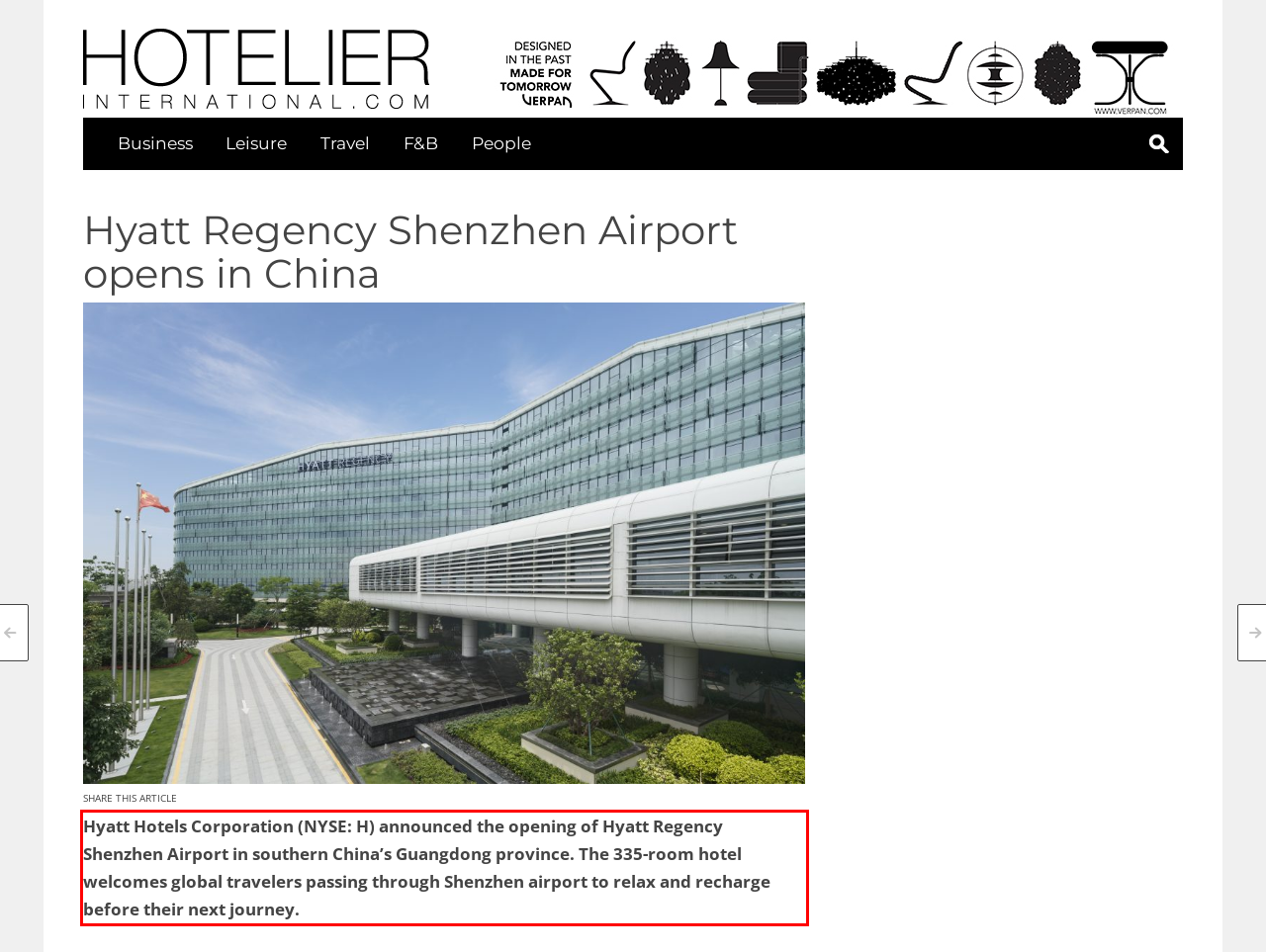You are given a webpage screenshot with a red bounding box around a UI element. Extract and generate the text inside this red bounding box.

Hyatt Hotels Corporation (NYSE: H) announced the opening of Hyatt Regency Shenzhen Airport in southern China’s Guangdong province. The 335-room hotel welcomes global travelers passing through Shenzhen airport to relax and recharge before their next journey.